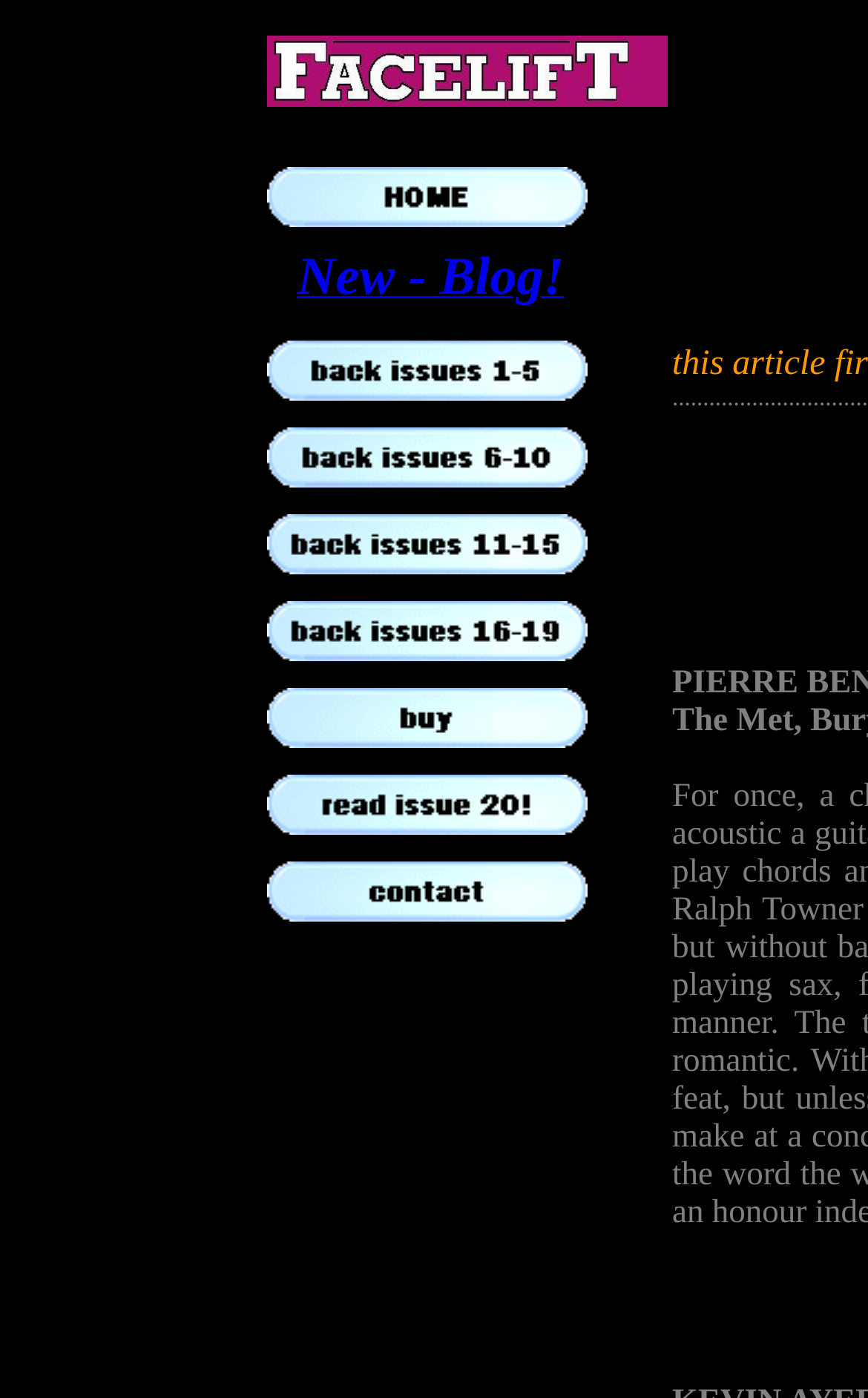What is the vertical position of the last link?
Answer the question with a detailed and thorough explanation.

The last link has a y1 value of 0.639, which is the largest y1 value among all links, indicating that it is positioned at the bottom of the webpage.